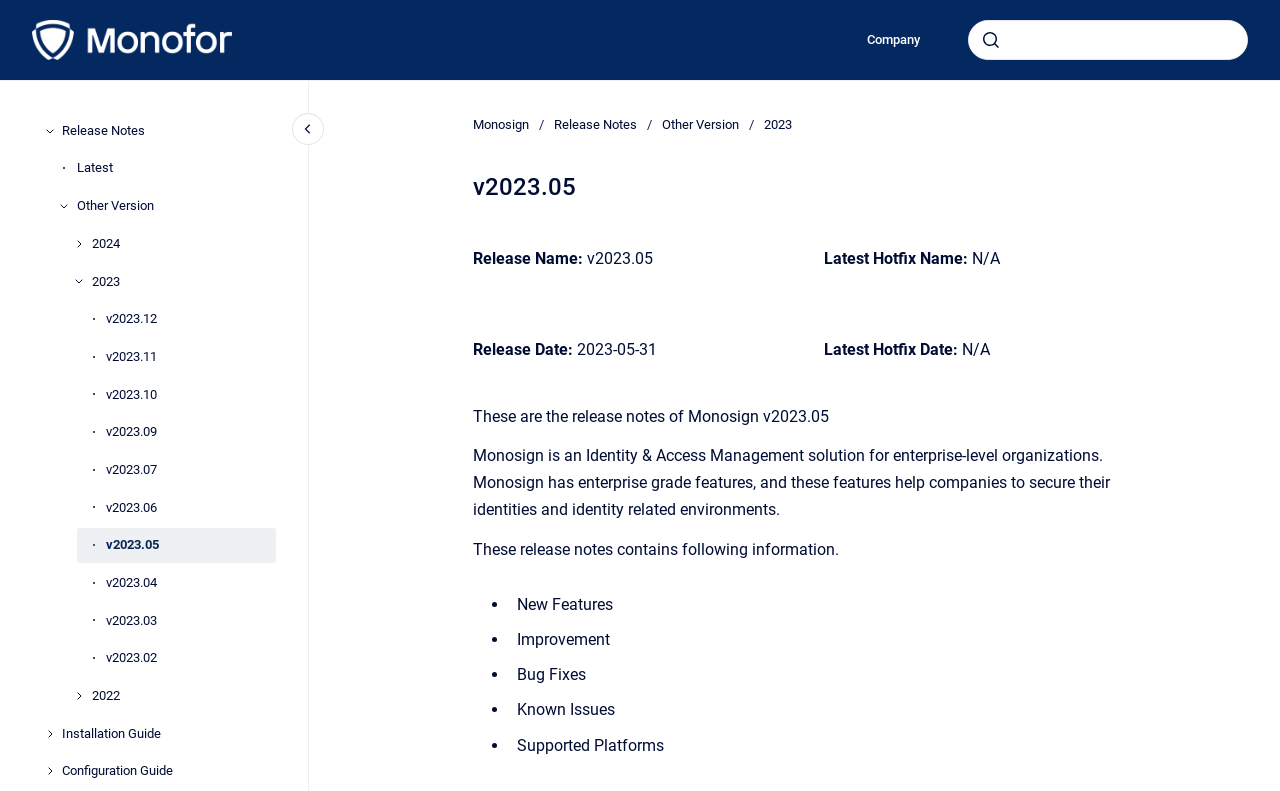What is the release date of v2023.05?
Please respond to the question thoroughly and include all relevant details.

The question is asking for the release date of v2023.05, which can be found in the static text section of the webpage. The static text section has a line that says 'Release Date: 2023-05-31', which is the release date of v2023.05.